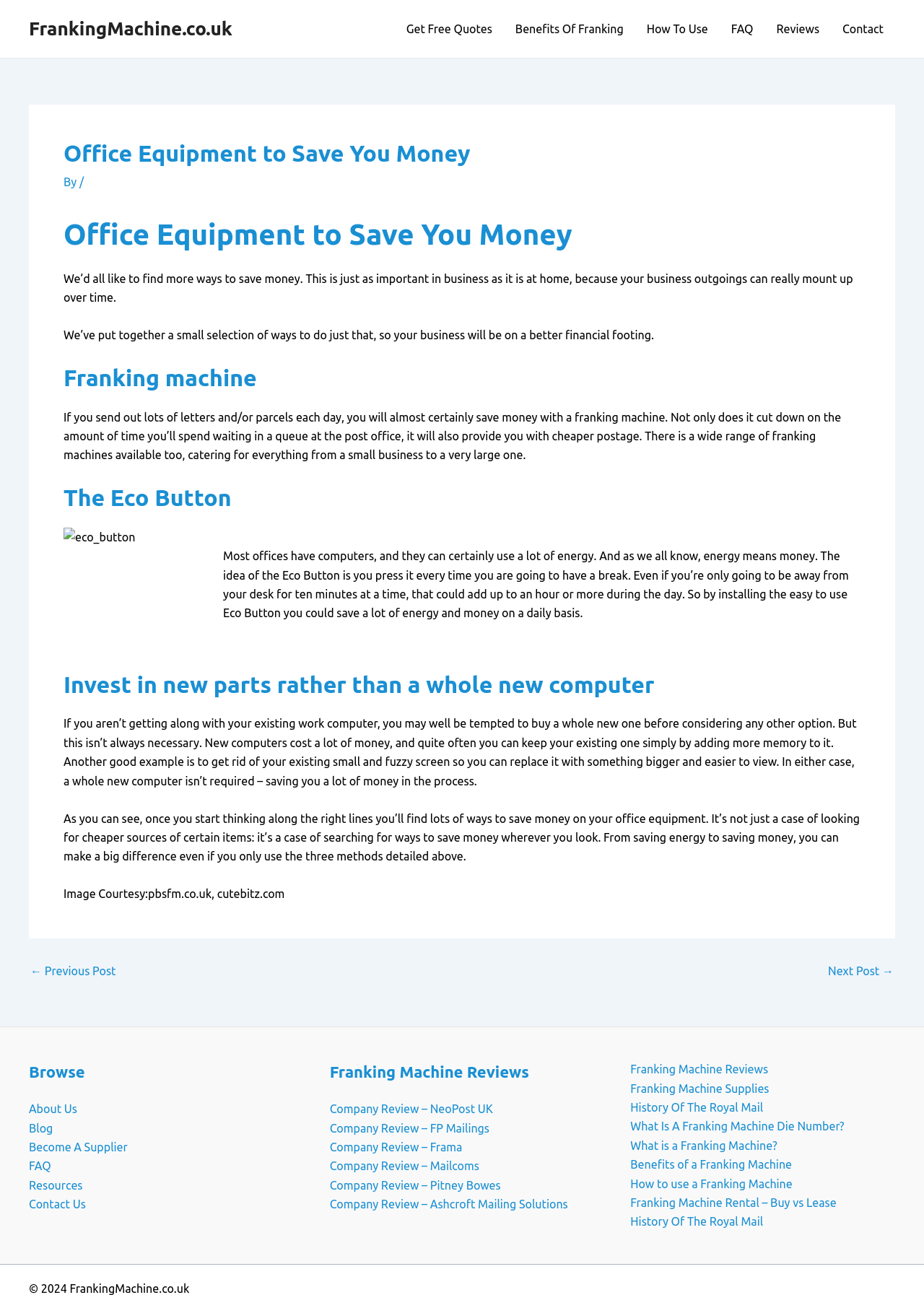What can be done instead of buying a whole new computer?
Please ensure your answer is as detailed and informative as possible.

According to the webpage, if you aren't getting along with your existing work computer, you can consider adding more memory to it or replacing the small and fuzzy screen with a bigger and easier-to-view one, instead of buying a whole new computer.